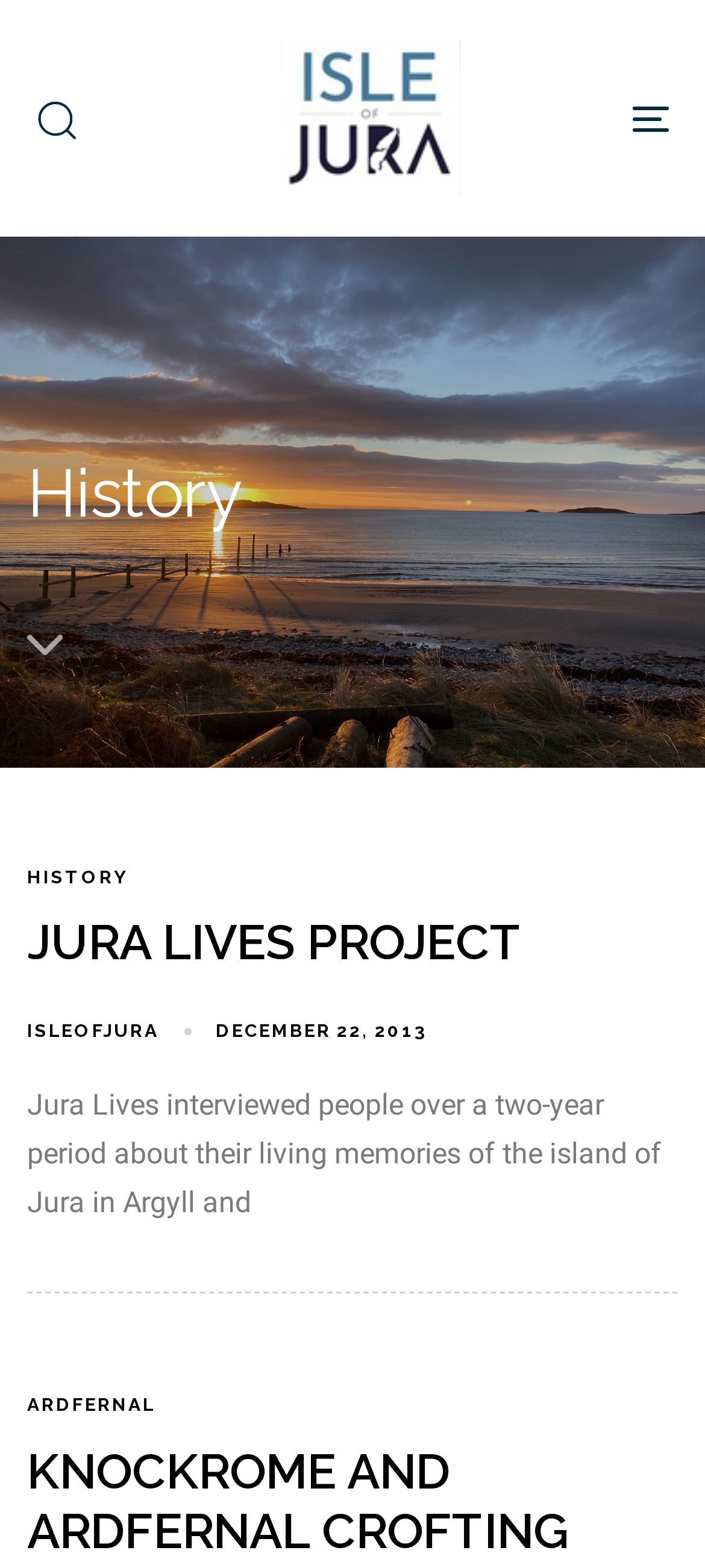Please mark the clickable region by giving the bounding box coordinates needed to complete this instruction: "Search on the website".

[0.051, 0.063, 0.108, 0.088]